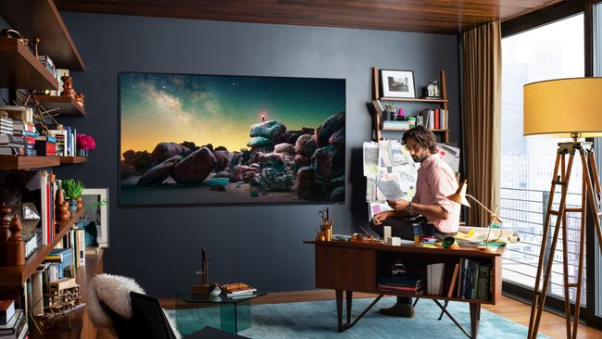Break down the image and describe every detail you can observe.

The image showcases a stylish and modern living space featuring a Samsung Q900R QLED TV mounted on a feature wall. The TV is displaying a vibrant, starry night scene, enhancing the room's ambiance. A man sits at a sleek wooden desk cluttered with papers, engaged in work while surrounded by stylish furniture, including a cozy white throw on a nearby chair and a tall, elegant floor lamp. The room is well-lit, with large windows allowing natural light to flood in, creating a warm and inviting atmosphere complemented by wooden accents and a plush blue rug. The setting reflects a perfect blend of functionality and aesthetics, ideal for both relaxation and productivity.